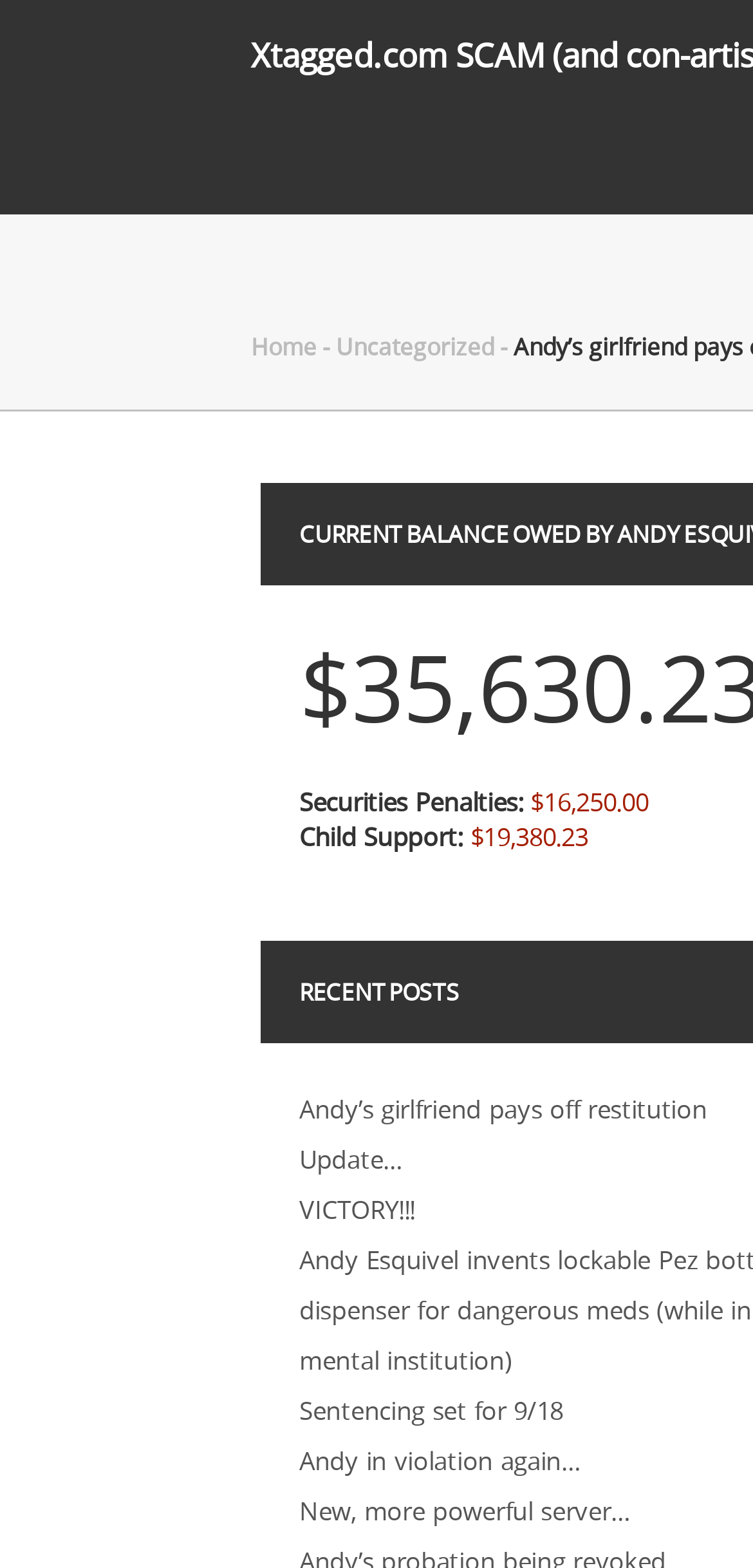Locate the coordinates of the bounding box for the clickable region that fulfills this instruction: "view victory announcement".

[0.397, 0.76, 0.551, 0.782]